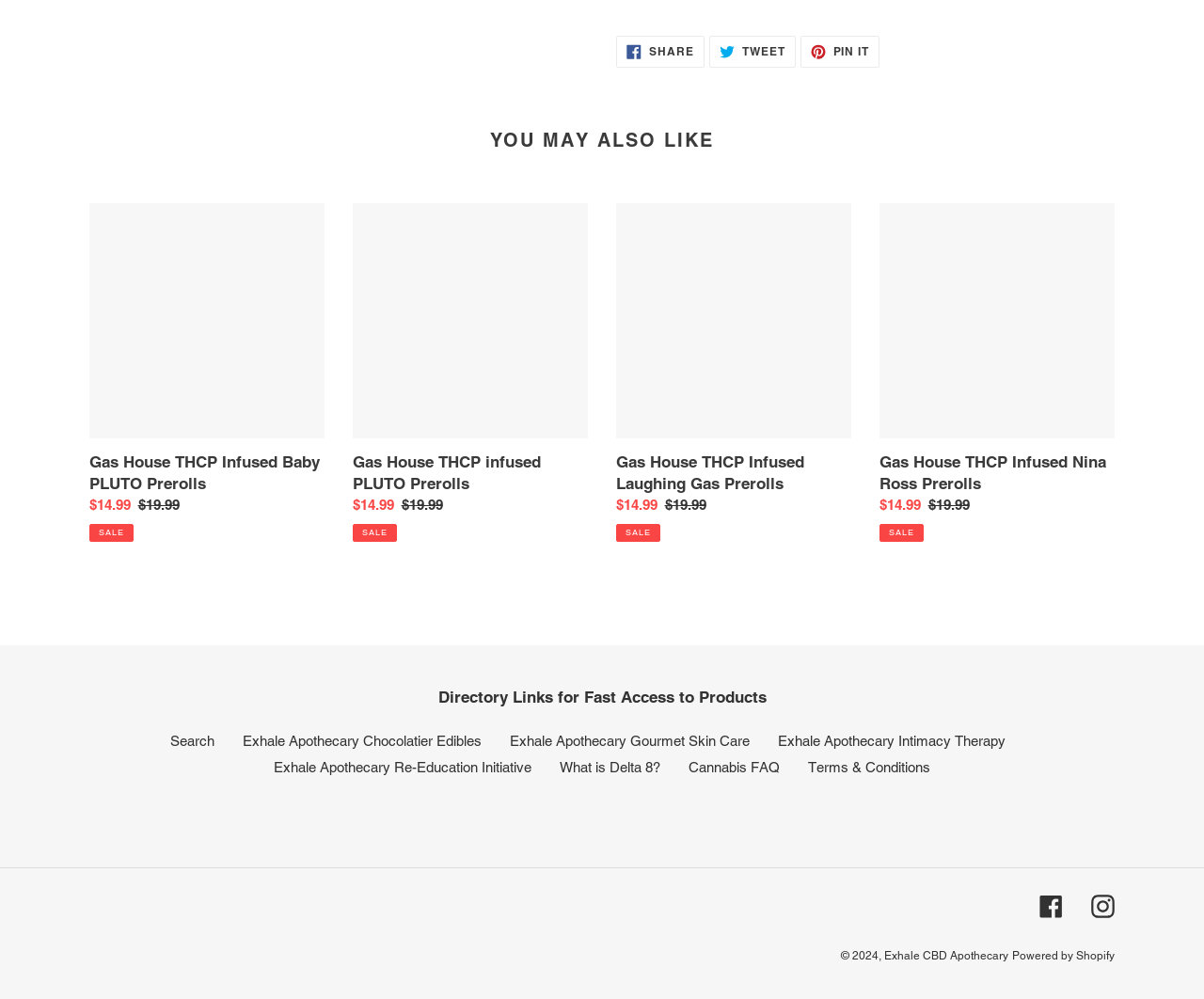Identify the bounding box coordinates for the UI element described as: "medical weight loss roswell". The coordinates should be provided as four floats between 0 and 1: [left, top, right, bottom].

None